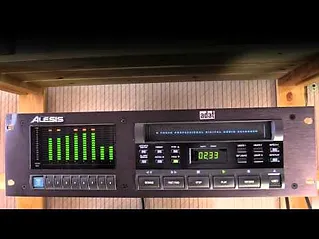What is the current tape position?
Please provide a single word or phrase as your answer based on the screenshot.

0233